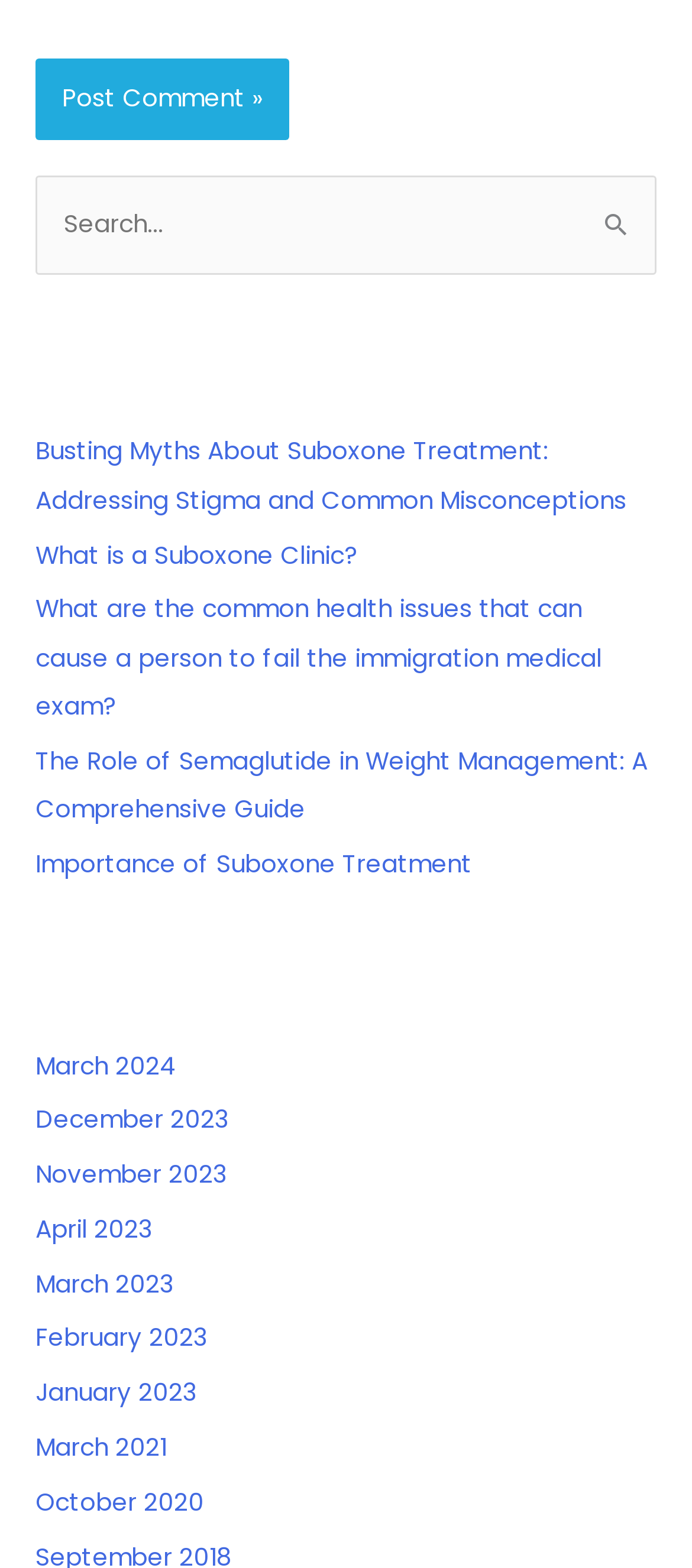Please locate the bounding box coordinates of the element that needs to be clicked to achieve the following instruction: "Post a comment". The coordinates should be four float numbers between 0 and 1, i.e., [left, top, right, bottom].

[0.051, 0.038, 0.418, 0.089]